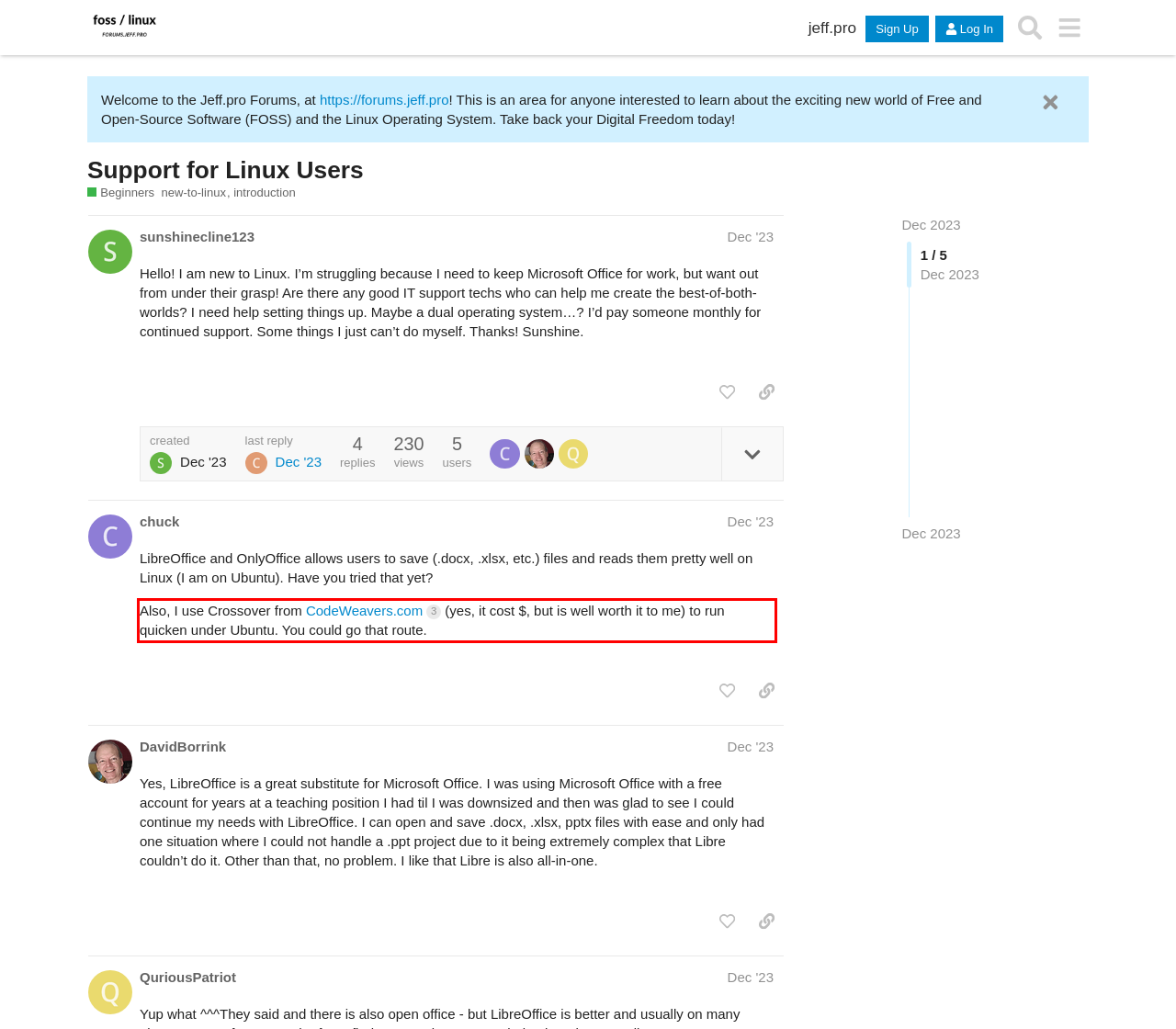Using the provided screenshot, read and generate the text content within the red-bordered area.

Also, I use Crossover from CodeWeavers.com 3 (yes, it cost $, but is well worth it to me) to run quicken under Ubuntu. You could go that route.